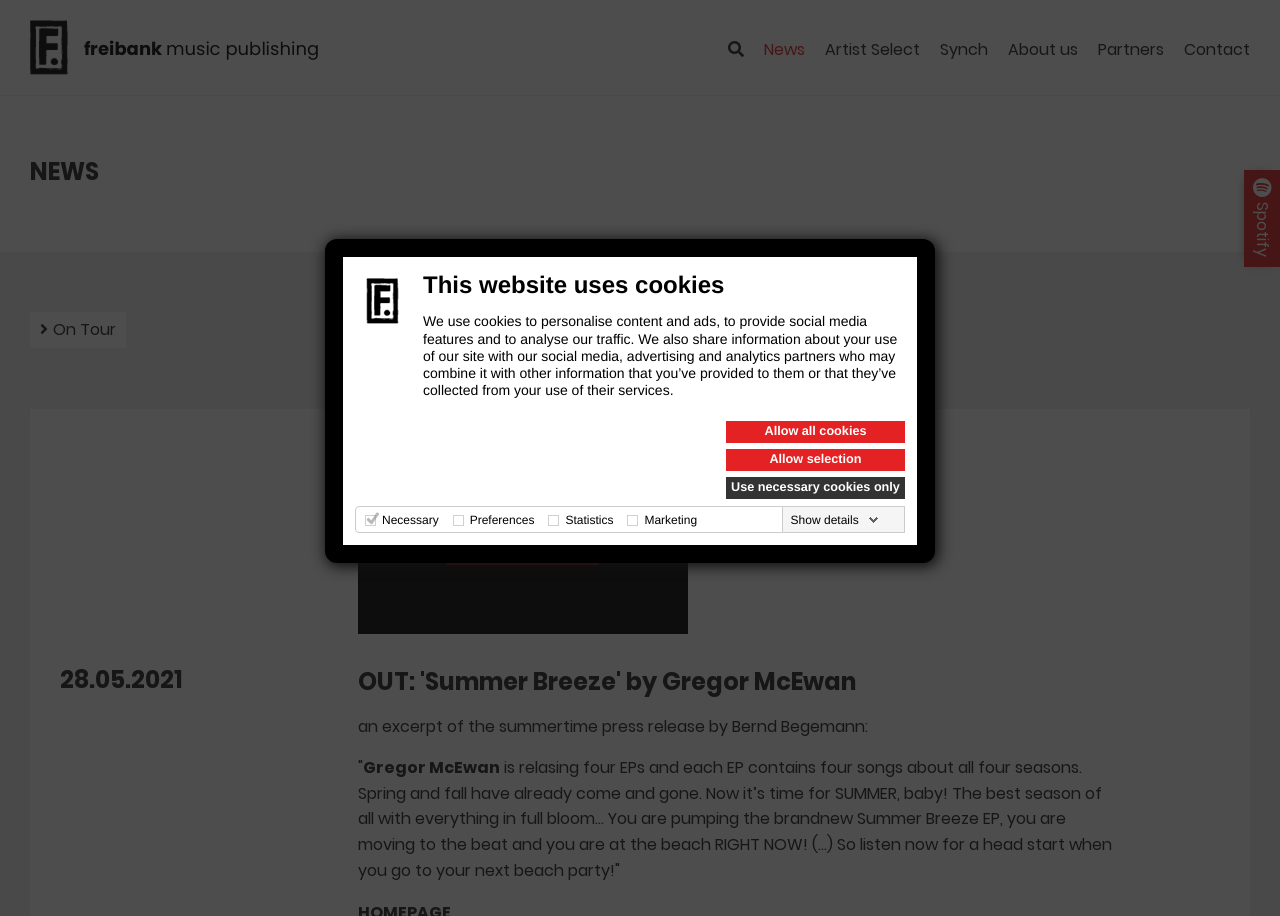Deliver a detailed narrative of the webpage's visual and textual elements.

This webpage is about Freibank Music Publishing, with a focus on the upcoming release of an EP titled "Summer Breeze" by Gregor McEwan. At the top of the page, there is a dialog box with a logo, a heading that says "This website uses cookies", and a paragraph explaining the use of cookies on the website. Below this, there are three links to manage cookie preferences.

On the top navigation bar, there are several links, including "News", "Artist Select", "Synch", "About us", "Partners", and "Contact". To the right of these links, there is a search icon.

The main content of the page is divided into two sections. On the left, there is a heading that says "NEWS", and below it, a link to "On Tour" information. On the right, there is an iframe, likely containing a video, with a button to load the video and a link to the website's privacy policy.

Below the iframe, there is a heading that says "OUT: 'Summer Breeze' by Gregor McEwan", followed by a paragraph describing the EP release. There is also a timestamp indicating the date of the release, May 28th, 2021.

At the bottom right of the page, there is a link to Spotify.